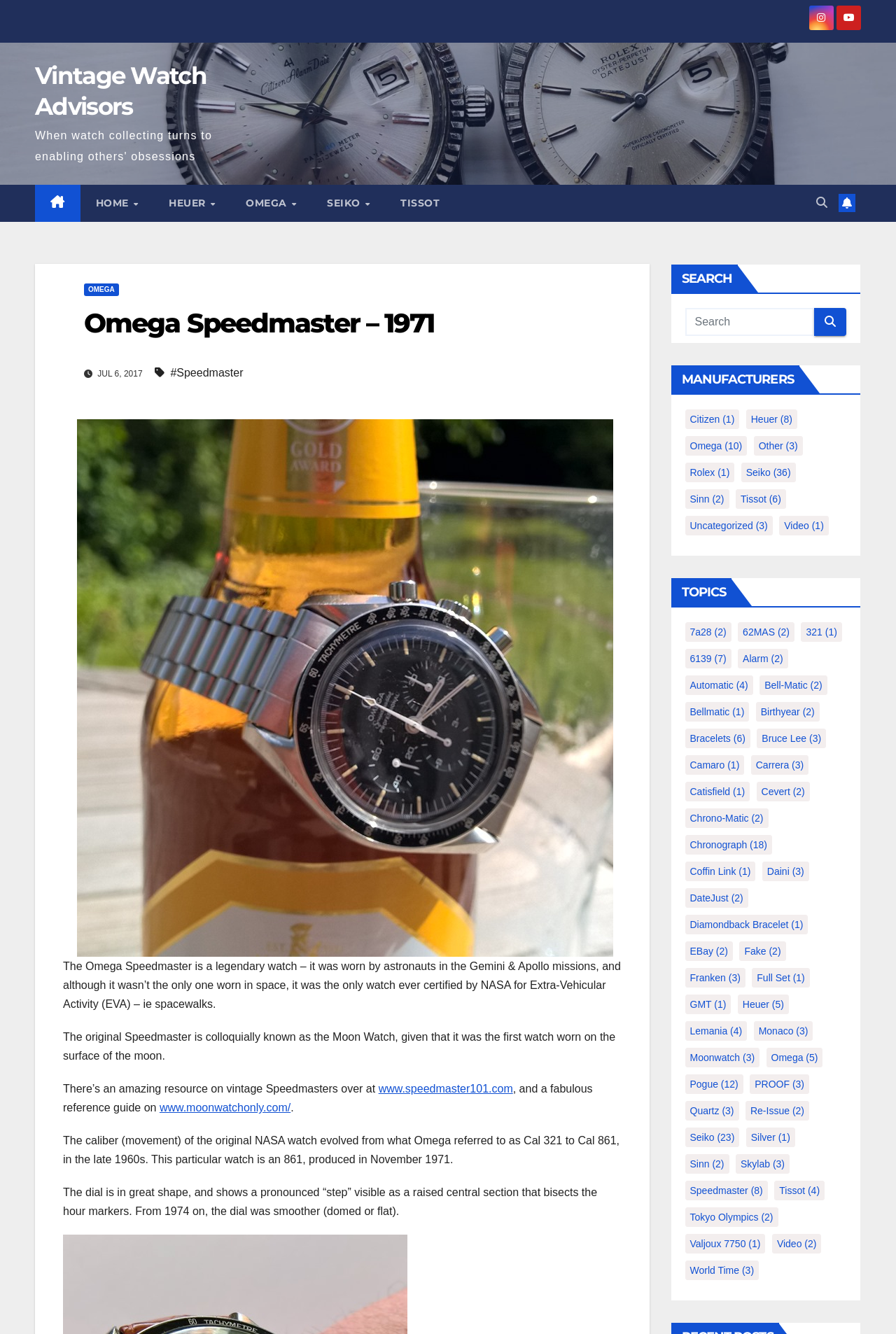Pinpoint the bounding box coordinates of the clickable element to carry out the following instruction: "Click on the HOME menu."

[0.089, 0.139, 0.171, 0.166]